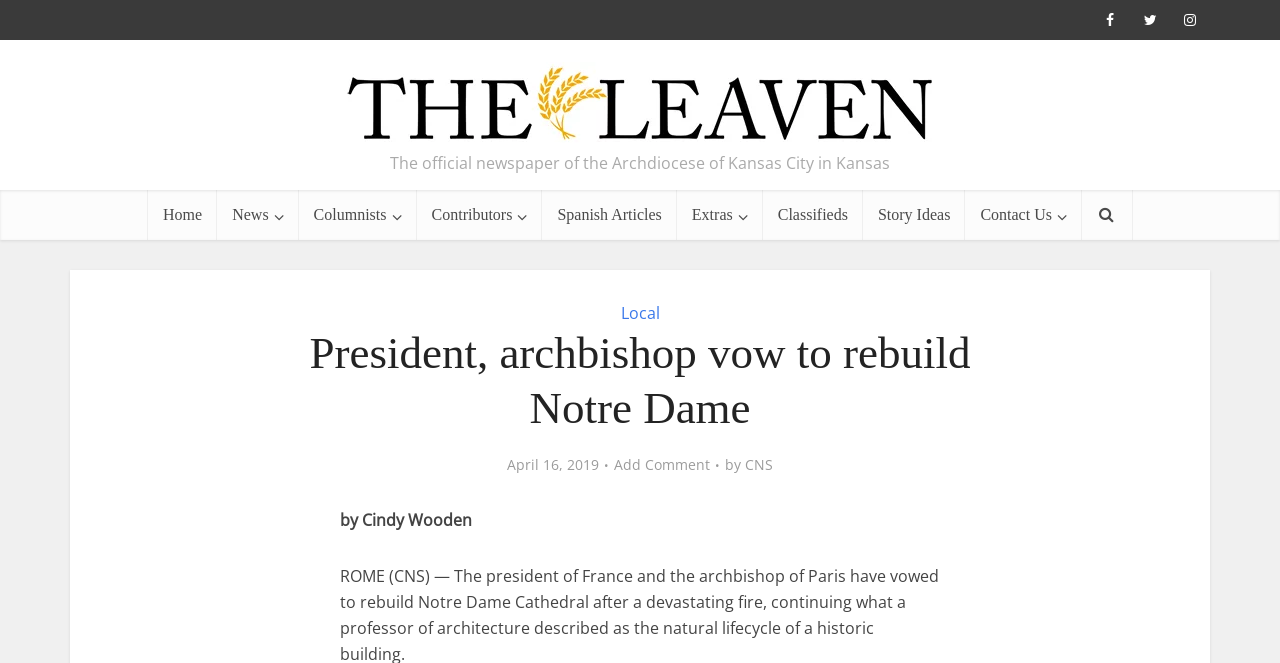Write a detailed summary of the webpage.

The webpage is about an article titled "President, archbishop vow to rebuild Notre Dame" from The Leaven Catholic Newspaper. At the top, there are three social media links and a link to the newspaper's homepage. Below that, there is an image of the newspaper's logo, accompanied by a description of the newspaper as the official newspaper of the Archdiocese of Kansas City in Kansas.

On the left side, there is a navigation menu with links to various sections, including Home, News, Columnists, Contributors, Spanish Articles, Extras, Classifieds, Story Ideas, and Contact Us. Some of these links have icons next to them.

The main content of the webpage is an article about the rebuilding of Notre Dame, with a heading that spans almost the entire width of the page. Below the heading, there is a subheading with the date "April 16, 2019". The article text is not explicitly mentioned, but it is attributed to "CNS" and "Cindy Wooden".

At the bottom of the article, there is a link to add a comment. The overall layout is organized, with clear headings and concise text.